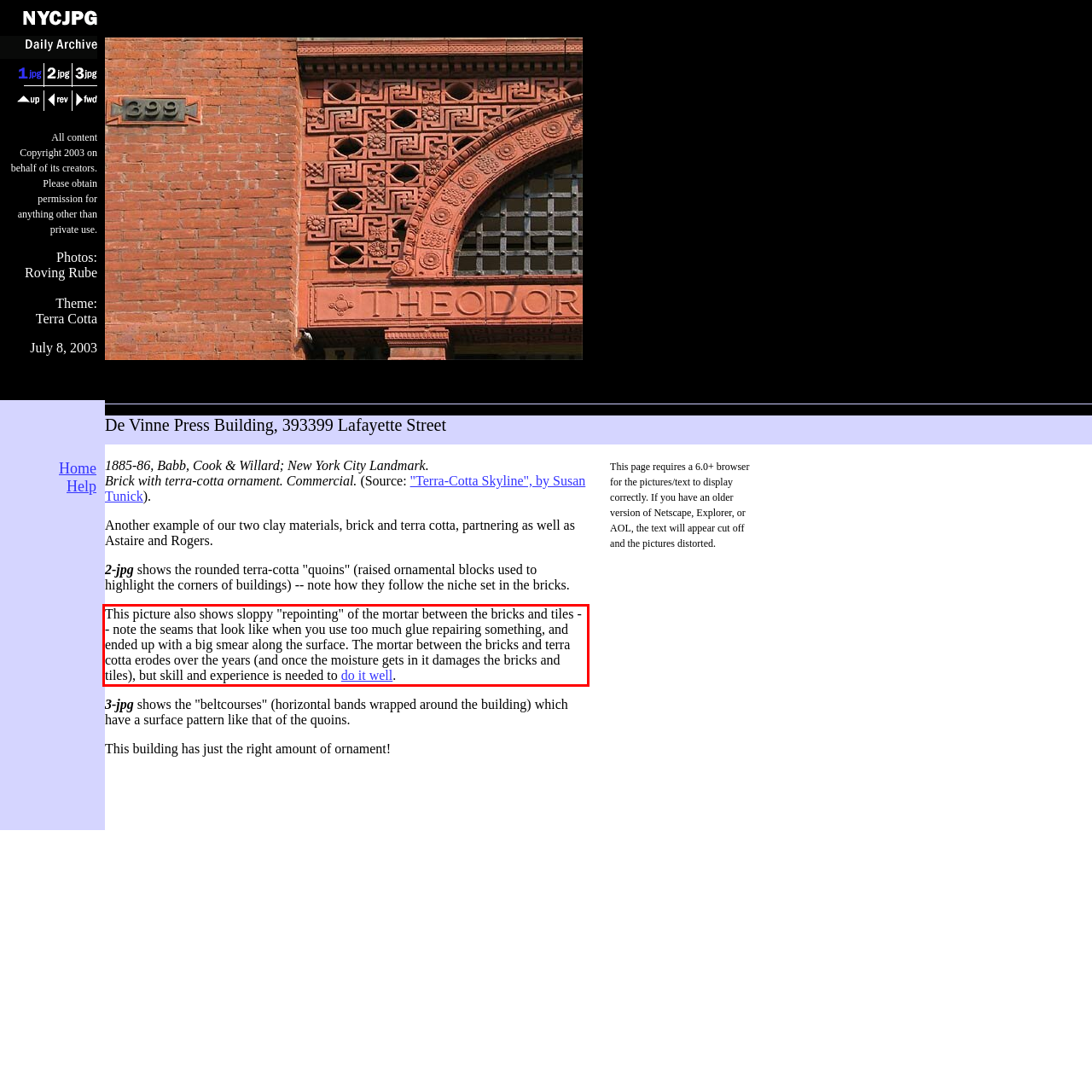Given a screenshot of a webpage containing a red rectangle bounding box, extract and provide the text content found within the red bounding box.

This picture also shows sloppy "repointing" of the mortar between the bricks and tiles -- note the seams that look like when you use too much glue repairing something, and ended up with a big smear along the surface. The mortar between the bricks and terra cotta erodes over the years (and once the moisture gets in it damages the bricks and tiles), but skill and experience is needed to do it well.